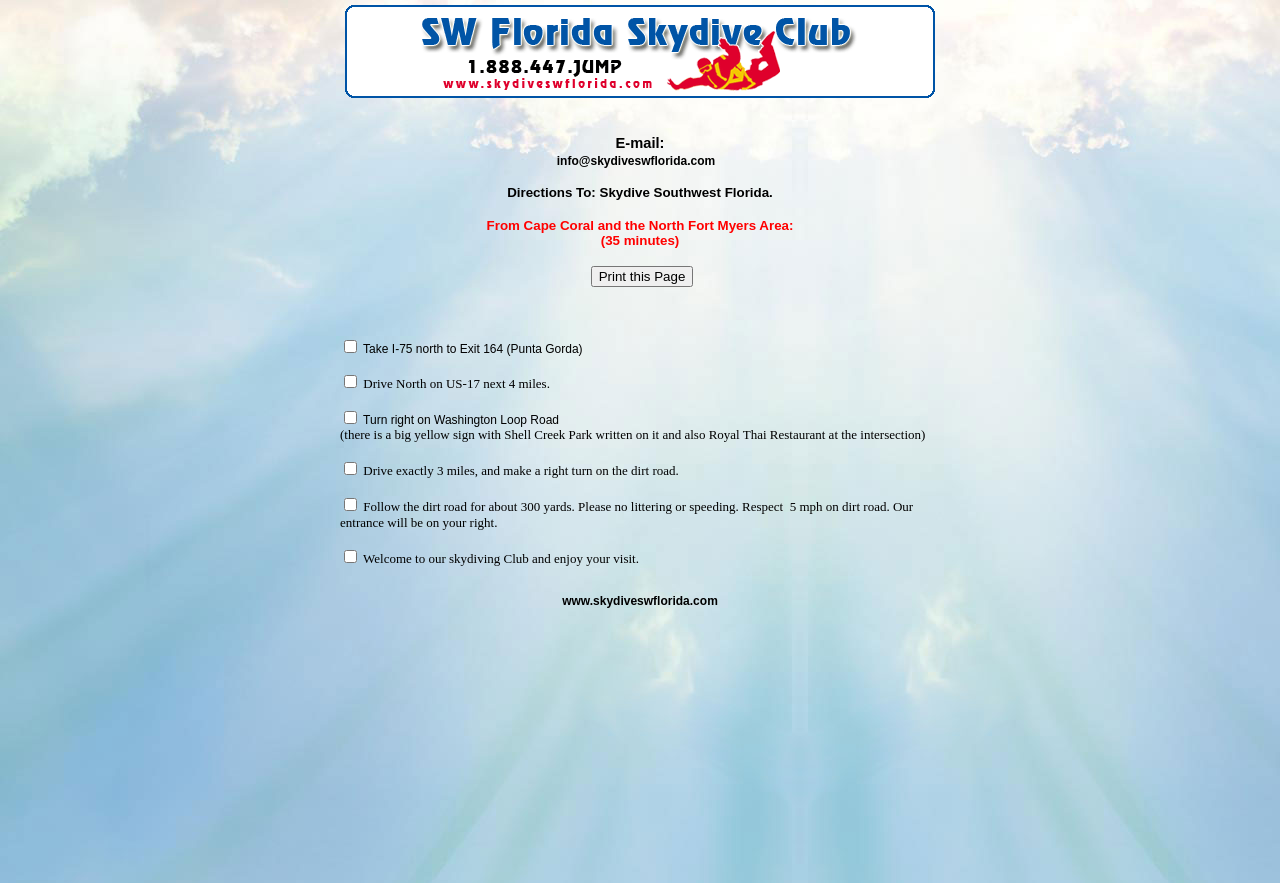Determine the bounding box coordinates of the element's region needed to click to follow the instruction: "Click the 'Print this Page' button". Provide these coordinates as four float numbers between 0 and 1, formatted as [left, top, right, bottom].

[0.461, 0.301, 0.542, 0.325]